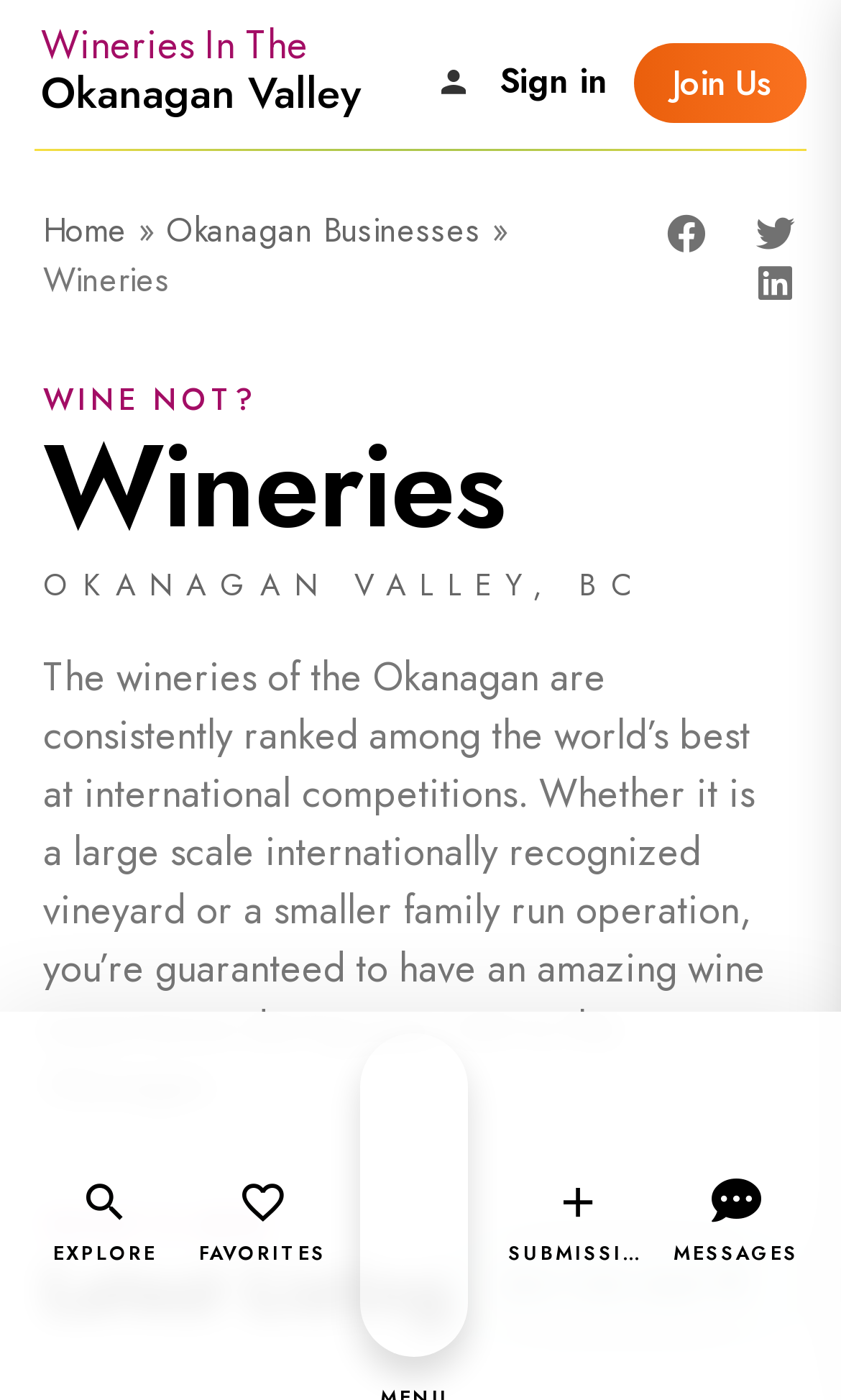What is the theme of the webpage?
Provide a comprehensive and detailed answer to the question.

I analyzed the content of the webpage and found that it is focused on Okanagan wineries, providing information about wineries in the Okanagan Valley, BC.